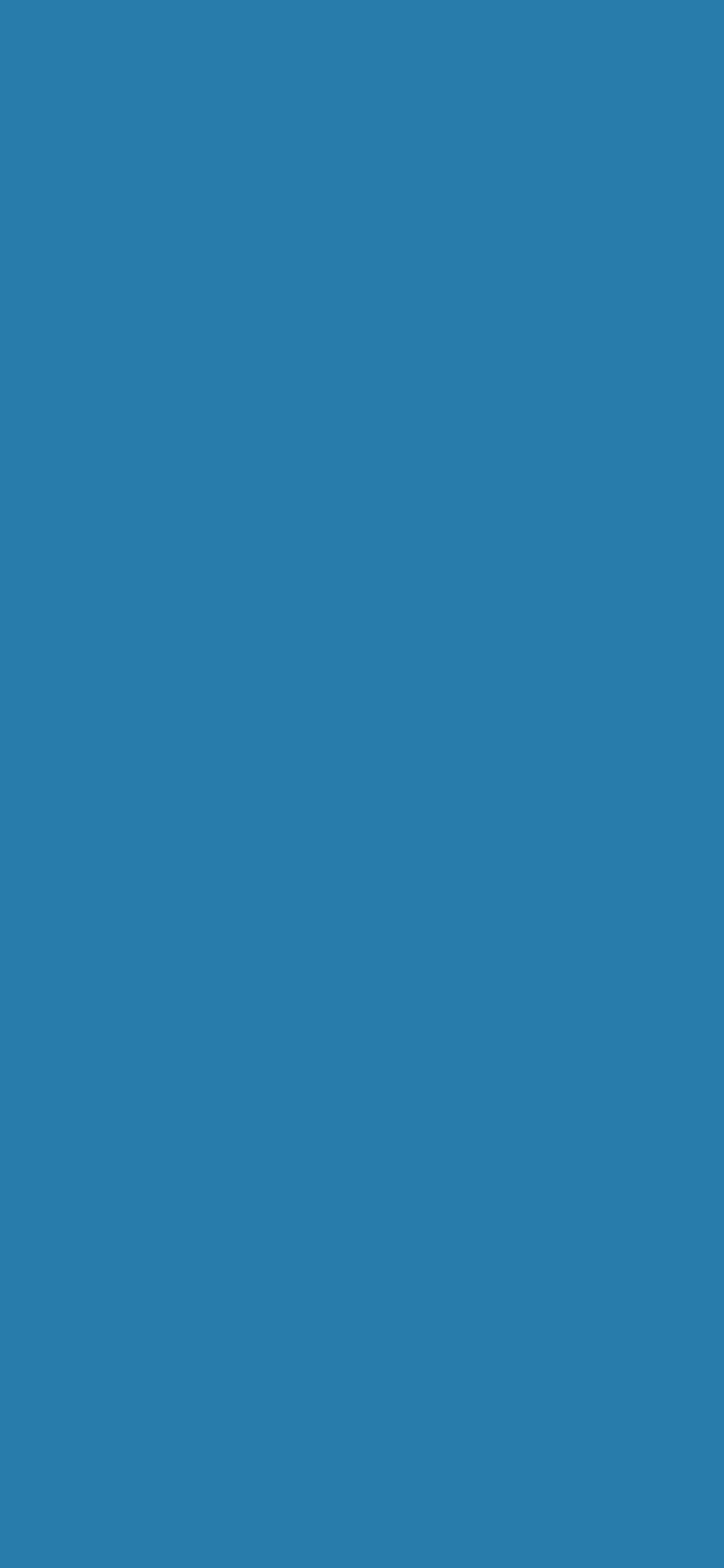Can you specify the bounding box coordinates for the region that should be clicked to fulfill this instruction: "Request an appointment".

[0.103, 0.213, 0.897, 0.272]